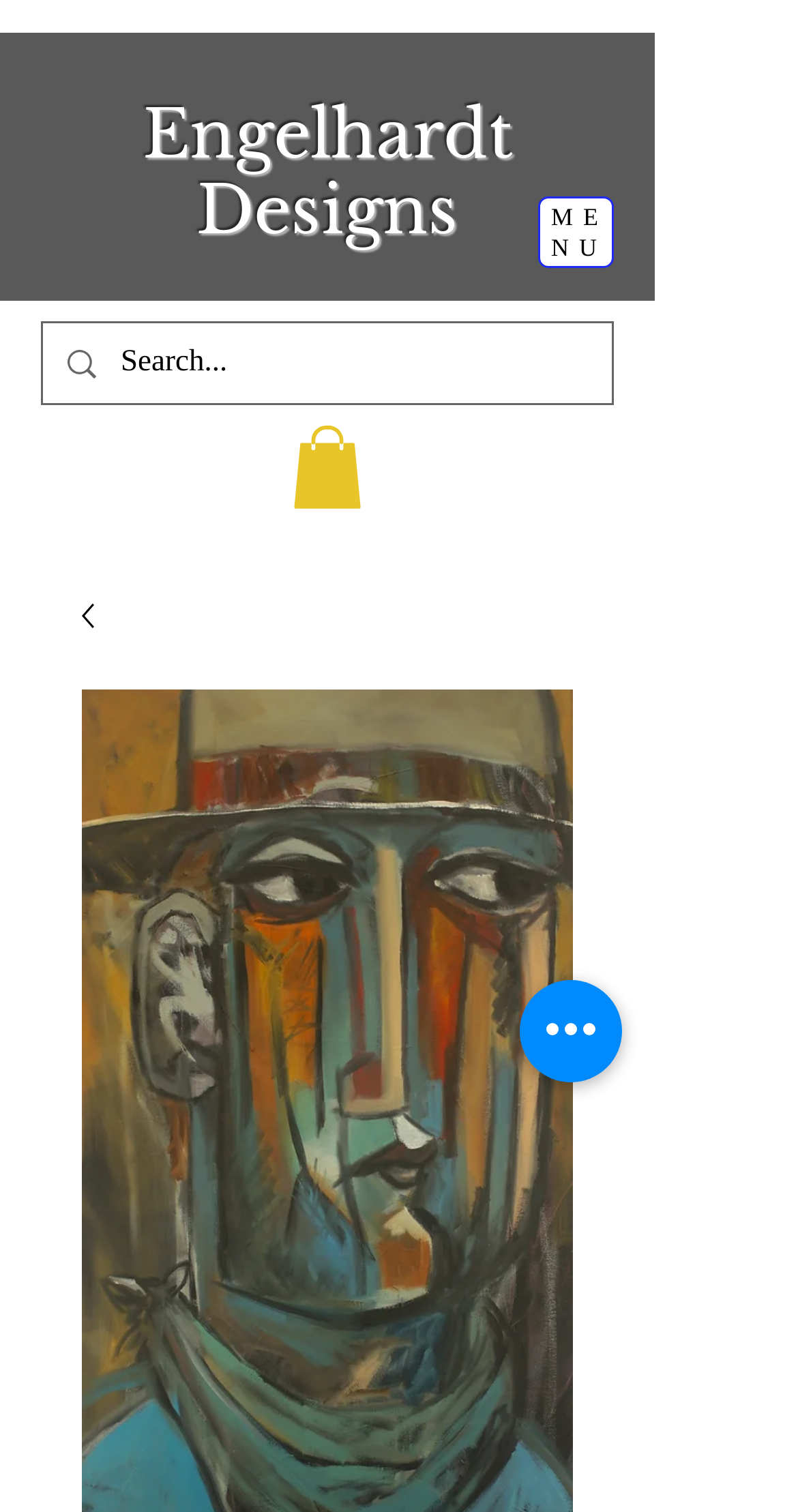What is the main heading of this webpage? Please extract and provide it.

Cowboy Blues (prints)